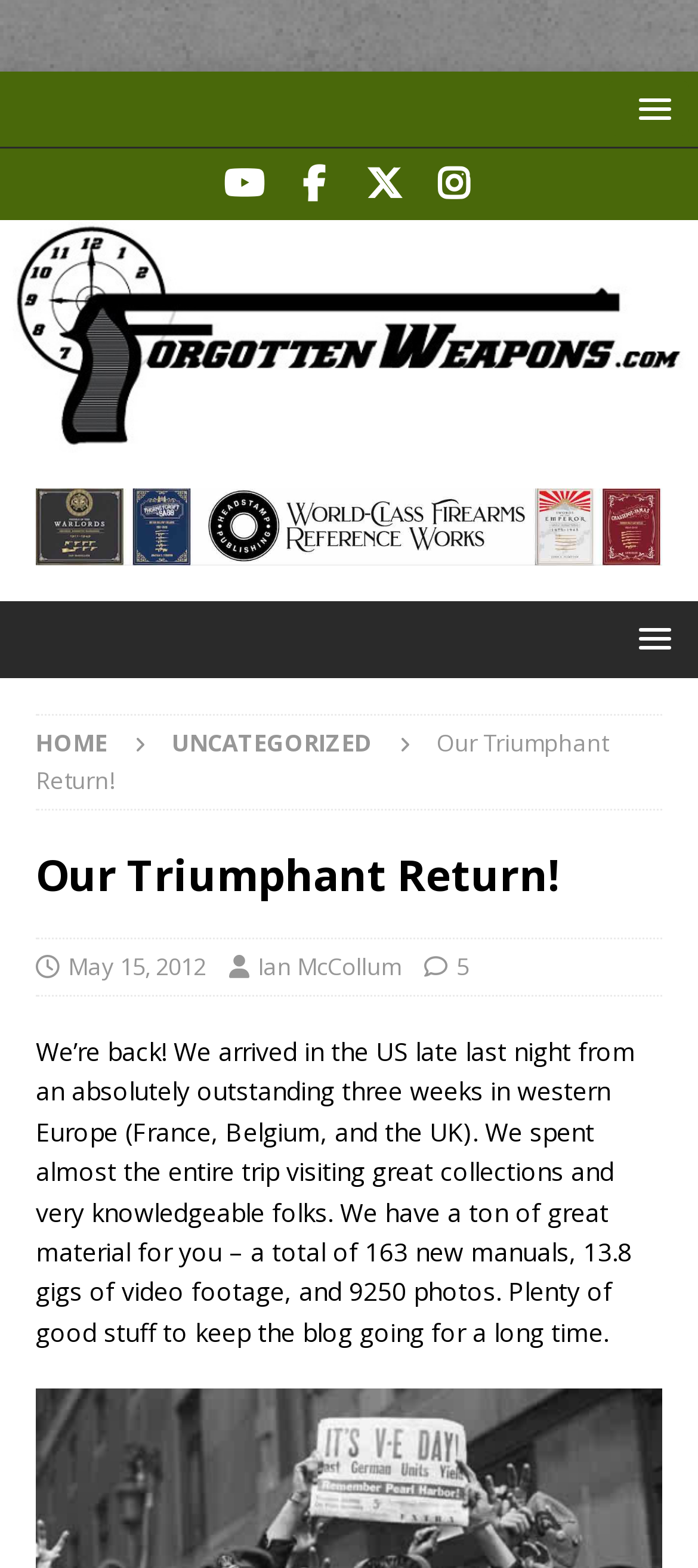What countries were visited in western Europe?
Based on the screenshot, provide a one-word or short-phrase response.

France, Belgium, and the UK